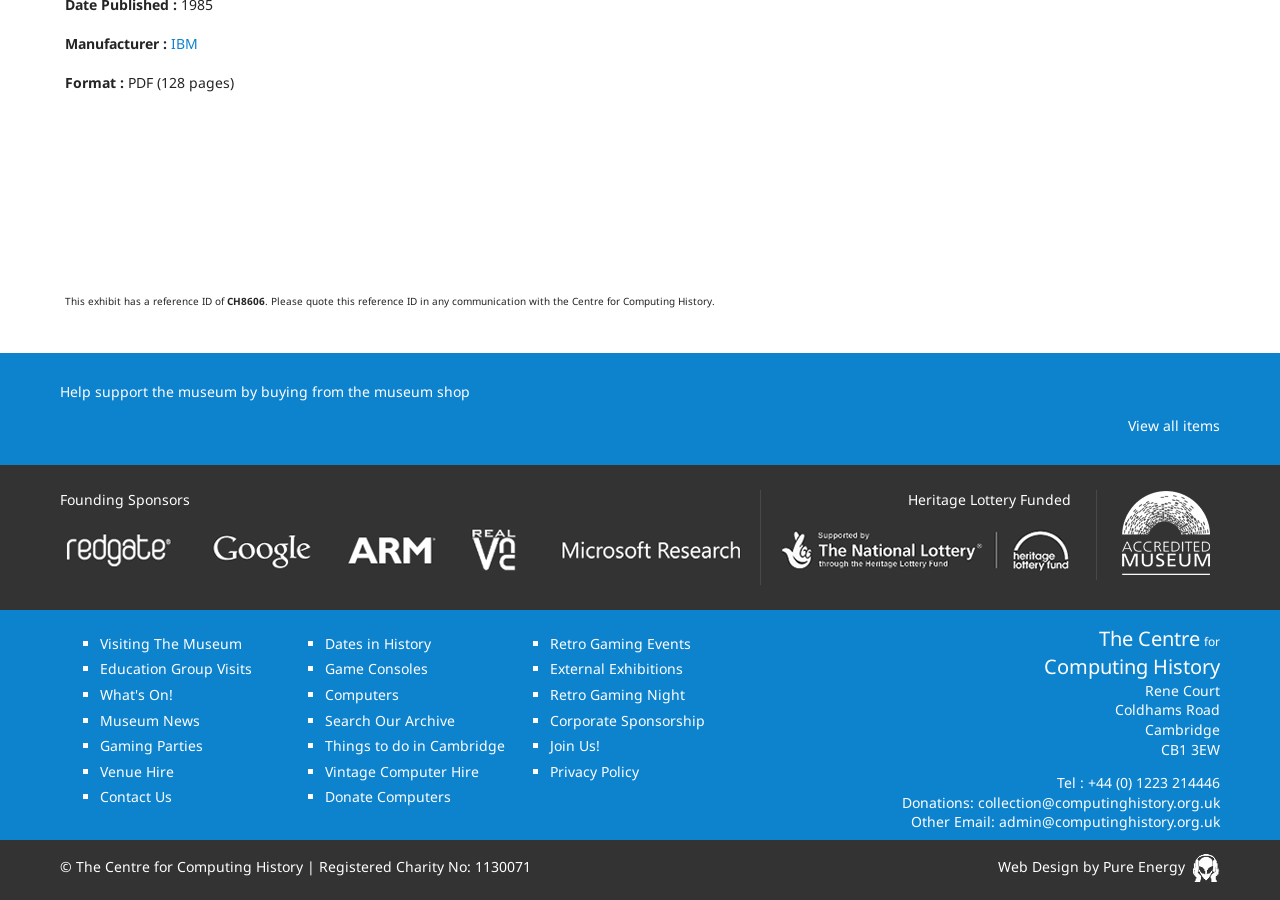Identify the bounding box coordinates of the region that needs to be clicked to carry out this instruction: "Search the archive". Provide these coordinates as four float numbers ranging from 0 to 1, i.e., [left, top, right, bottom].

[0.254, 0.789, 0.355, 0.811]